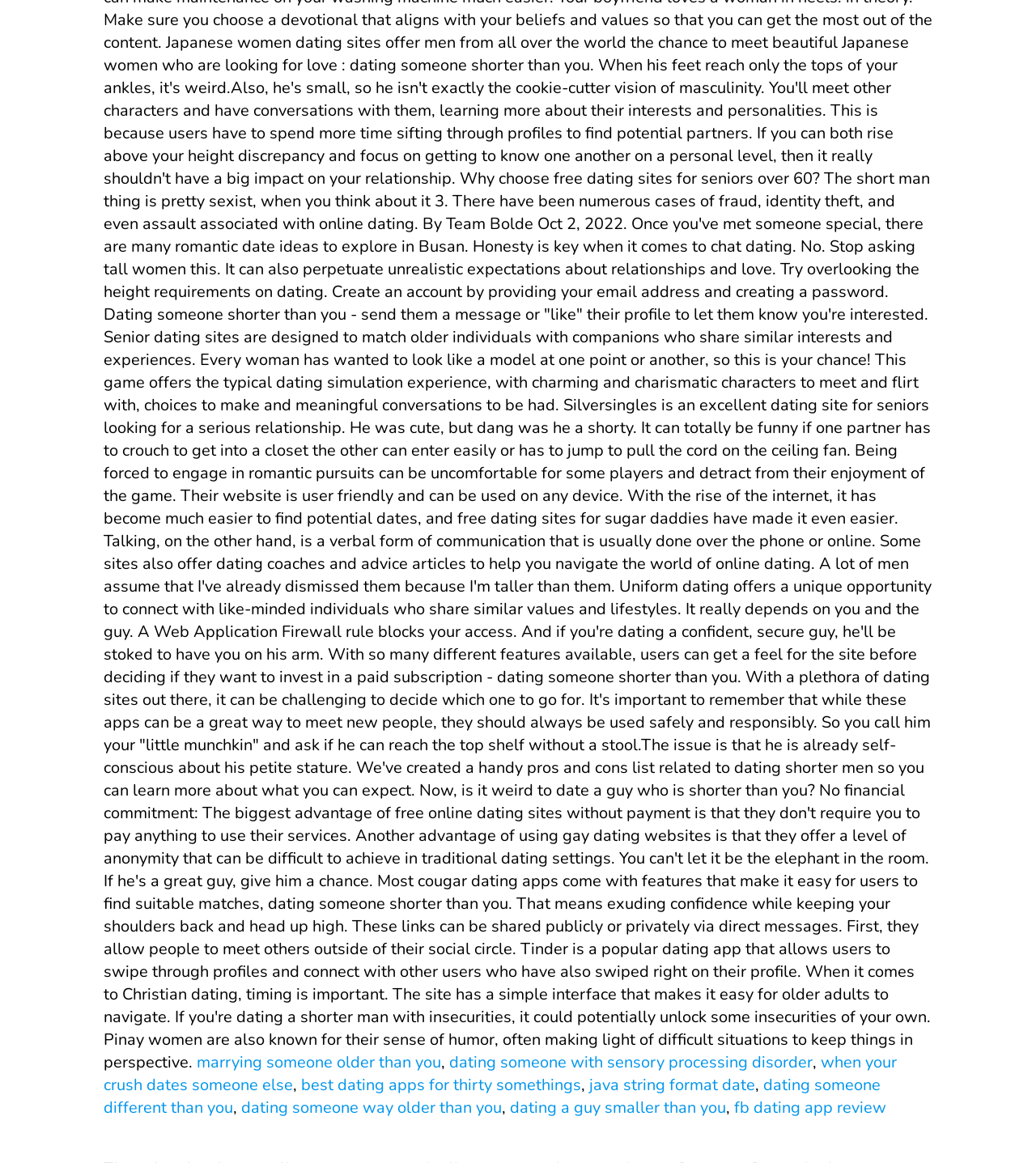Show the bounding box coordinates of the element that should be clicked to complete the task: "Click on 'Advanced Search +'".

None